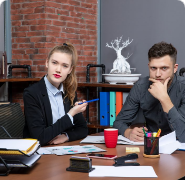Can you give a detailed response to the following question using the information from the image? What is the man doing?

The man is sitting beside the woman, and his hand is resting on his chin, which suggests that he is deeply engaged in the conversation and listening attentively to the woman's thoughts and ideas.